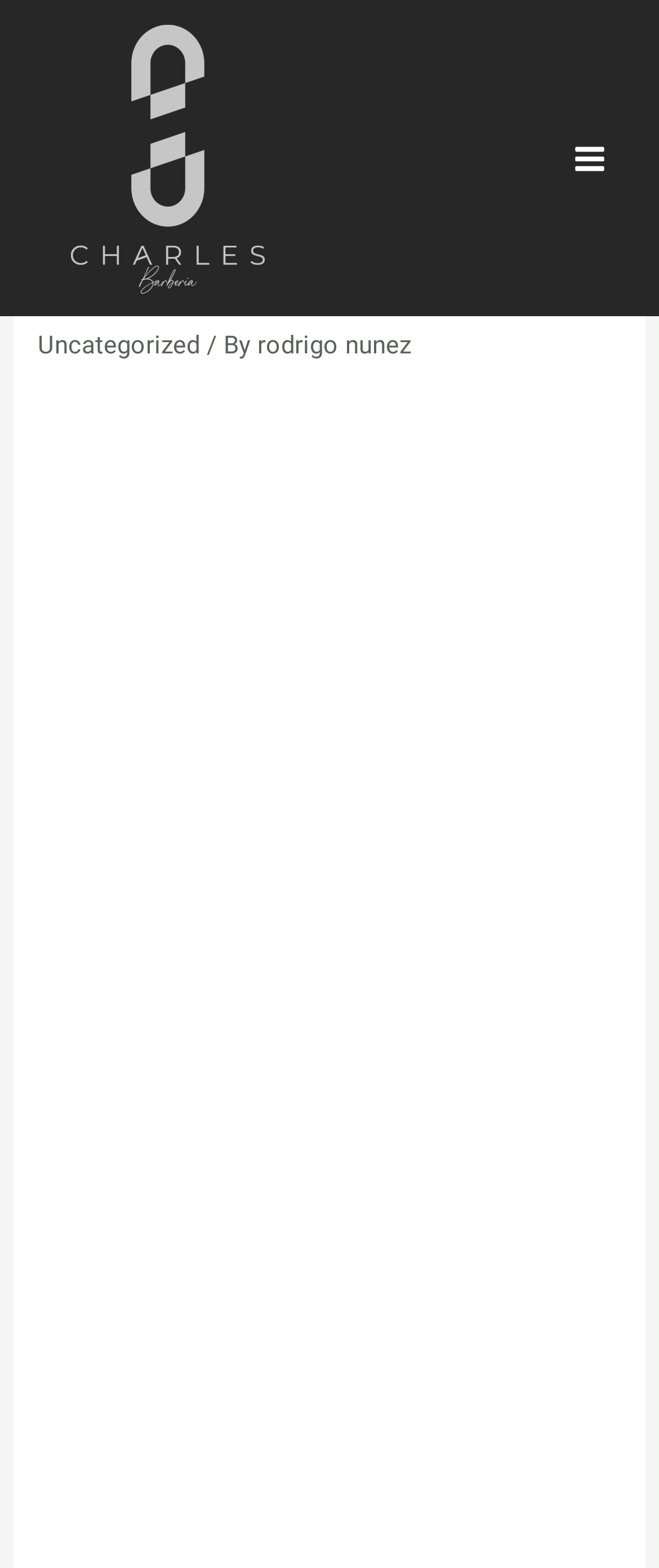Analyze the image and provide a detailed answer to the question: What is the benefit of using Amino app for users?

According to the text, users can share their feelings online on Amino app without revealing their identity, and they can even chat with strangers.